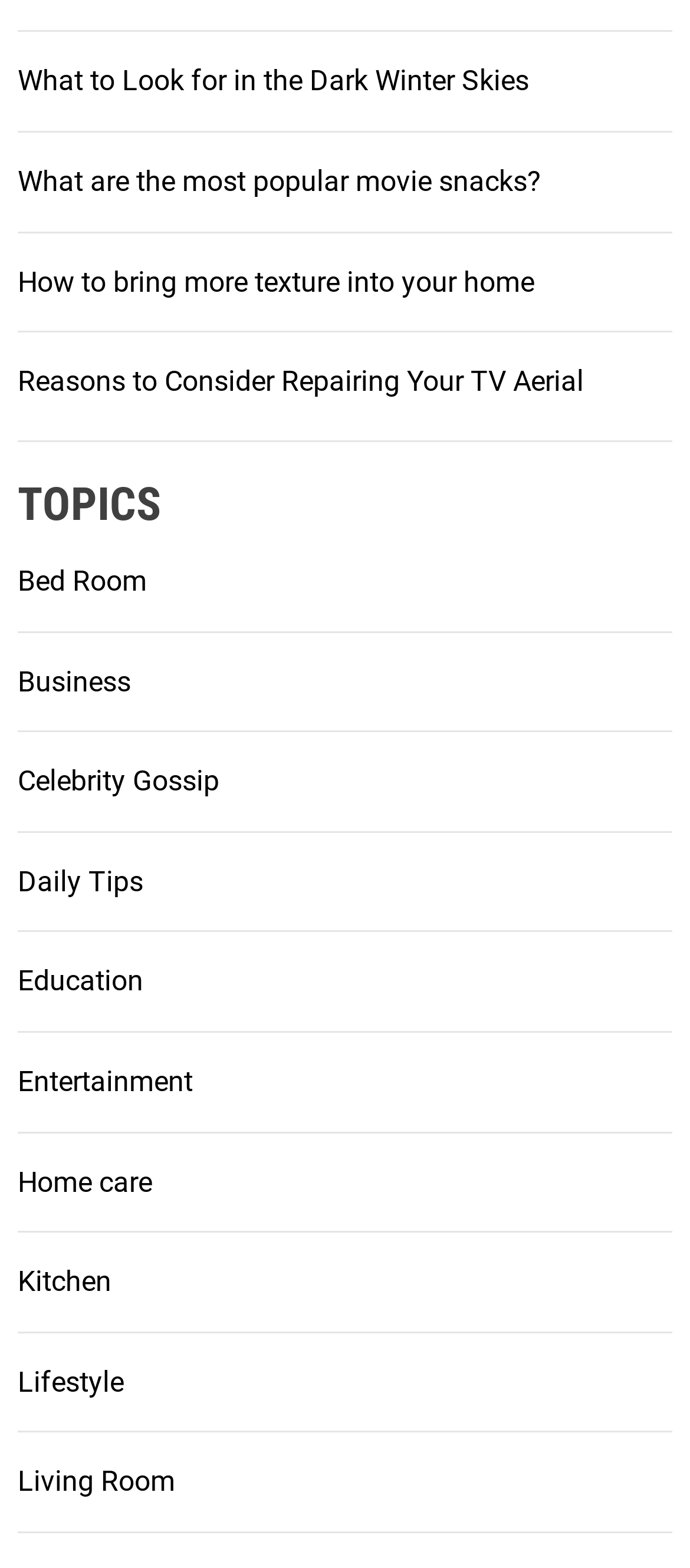What are the categories of topics available?
Provide a one-word or short-phrase answer based on the image.

Multiple categories